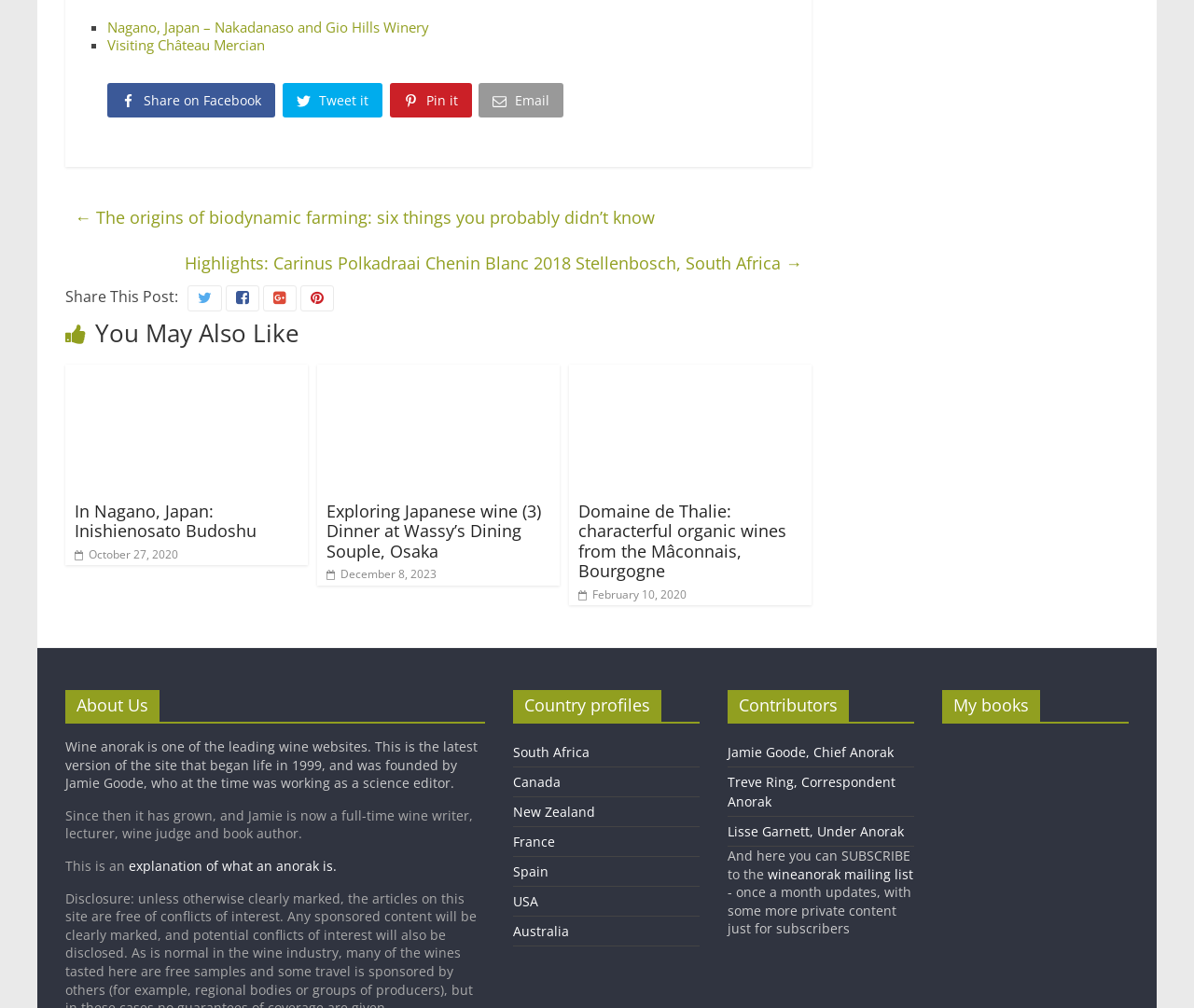Could you indicate the bounding box coordinates of the region to click in order to complete this instruction: "Search for a product".

None